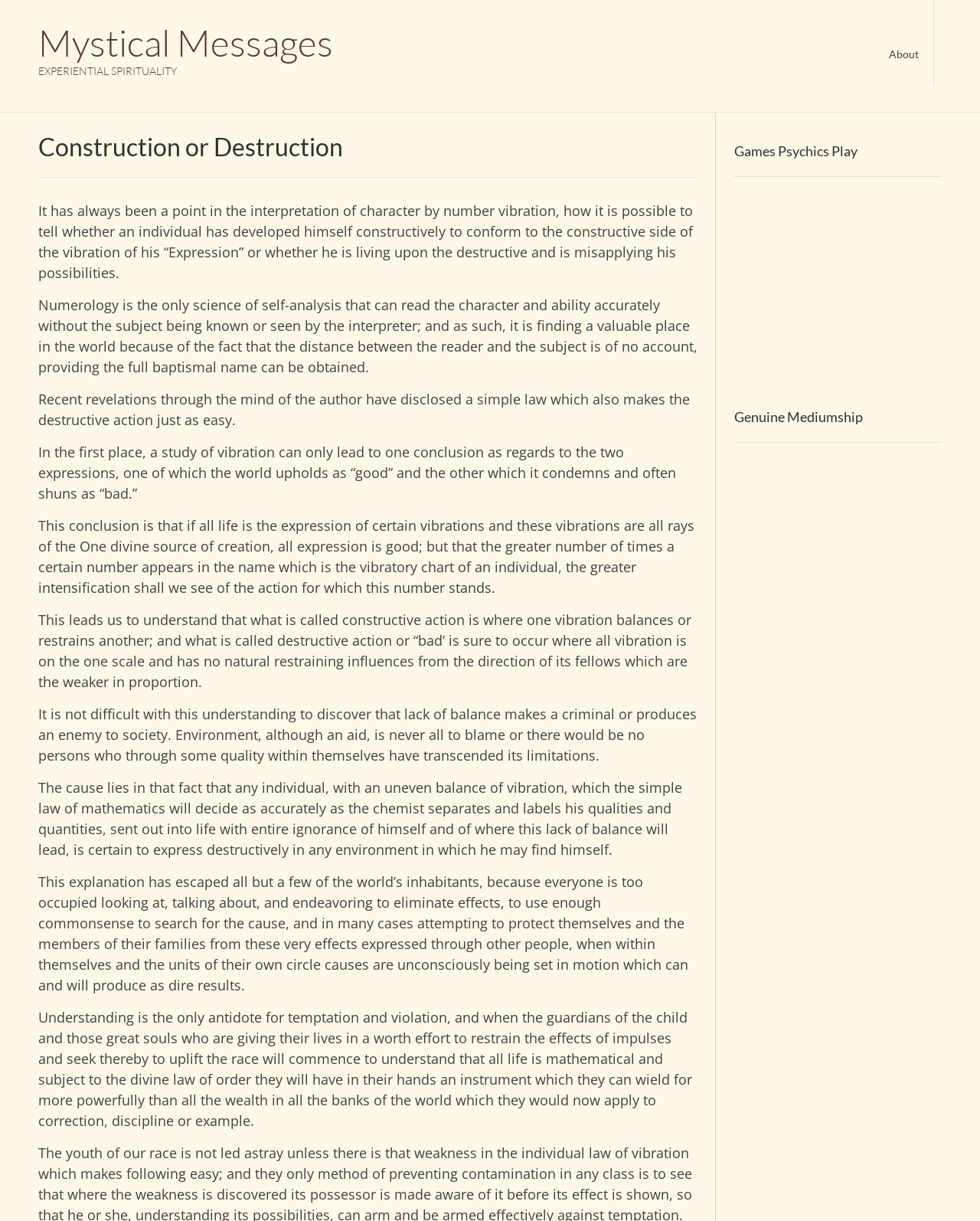Answer the question with a brief word or phrase:
What is the key to overcoming temptation and violation?

Understanding